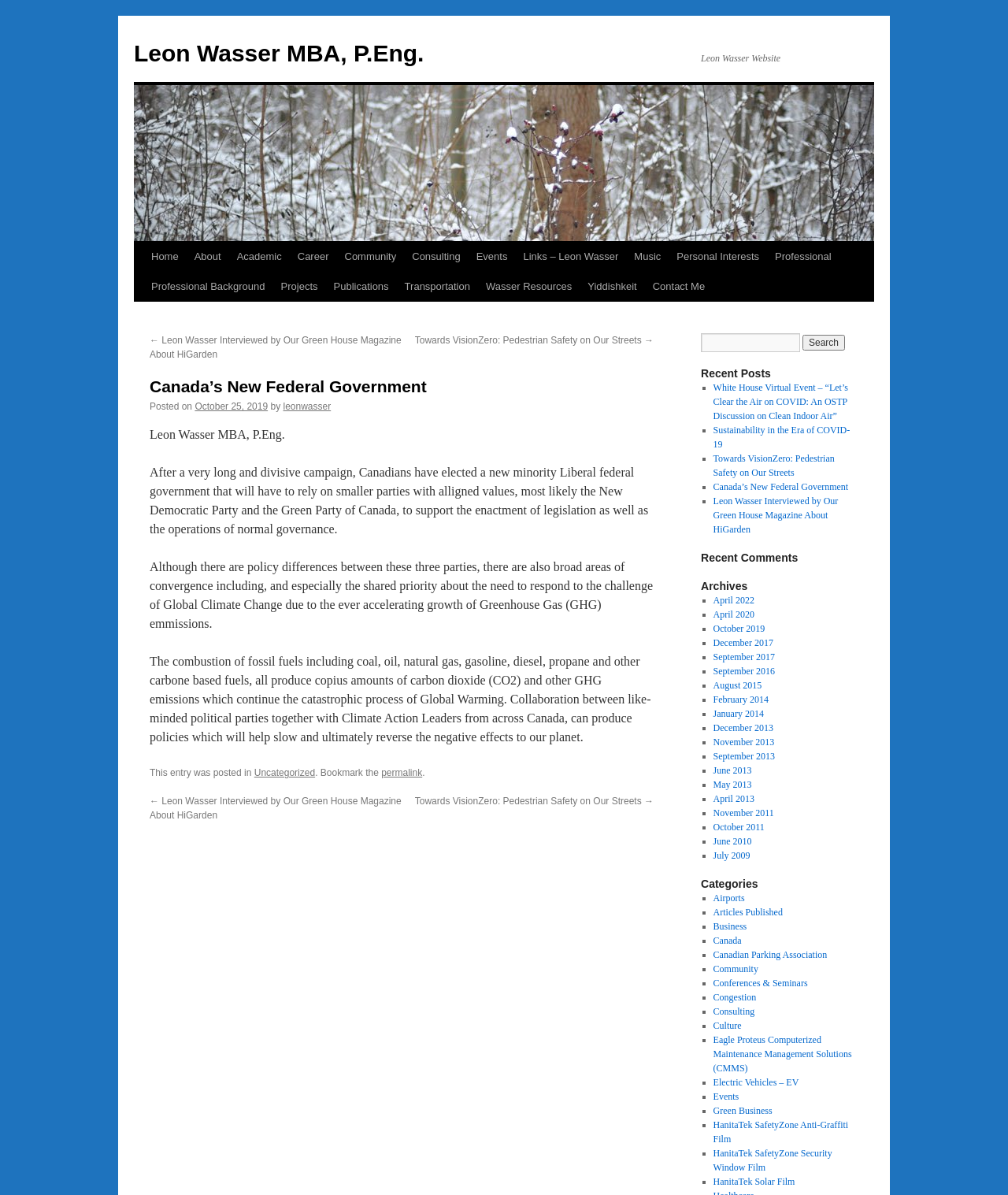Identify the bounding box coordinates for the region to click in order to carry out this instruction: "Read the 'Canada’s New Federal Government' post". Provide the coordinates using four float numbers between 0 and 1, formatted as [left, top, right, bottom].

[0.148, 0.314, 0.648, 0.332]